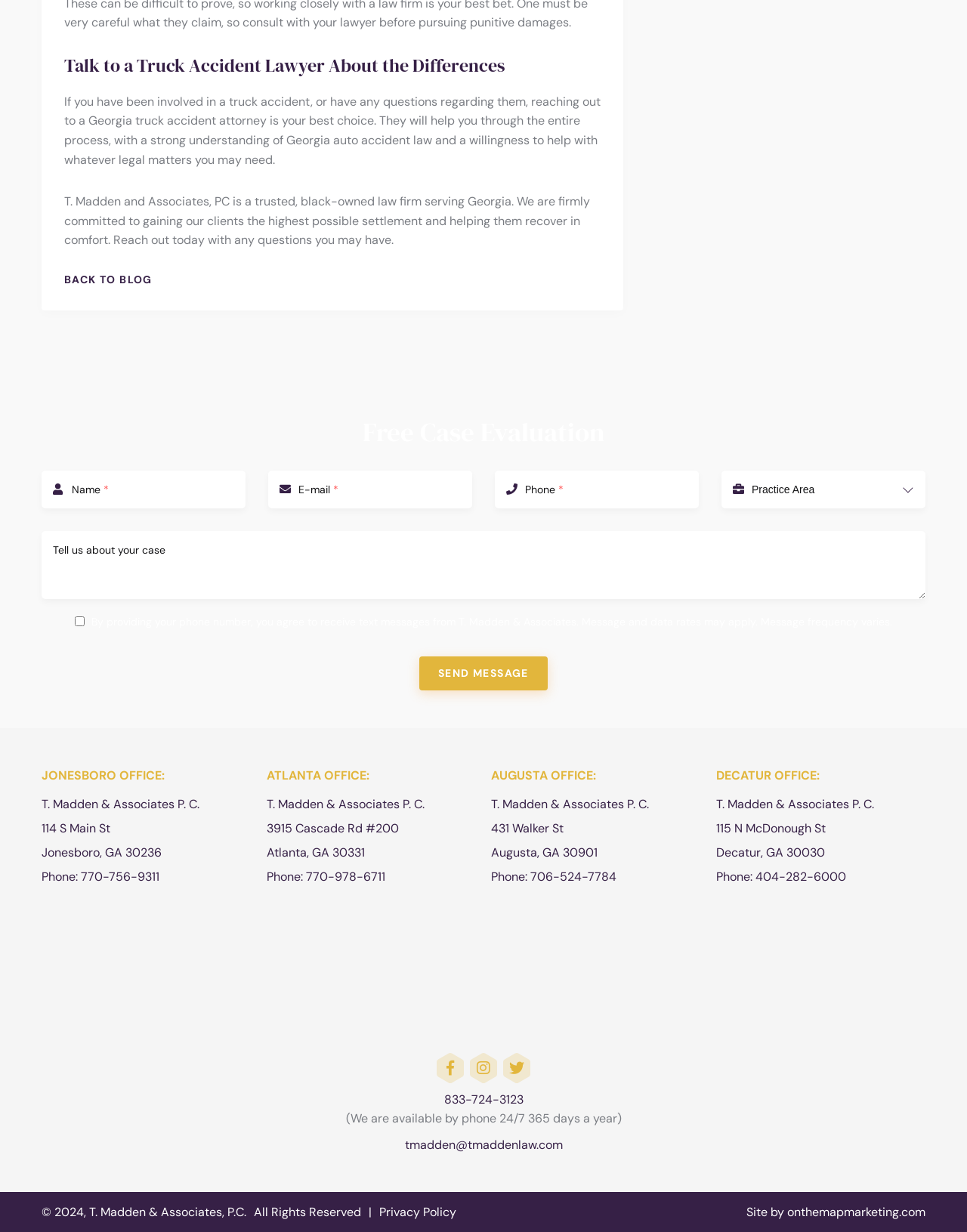What is the purpose of the 'Free Case Evaluation' section?
Please answer using one word or phrase, based on the screenshot.

To contact the law firm